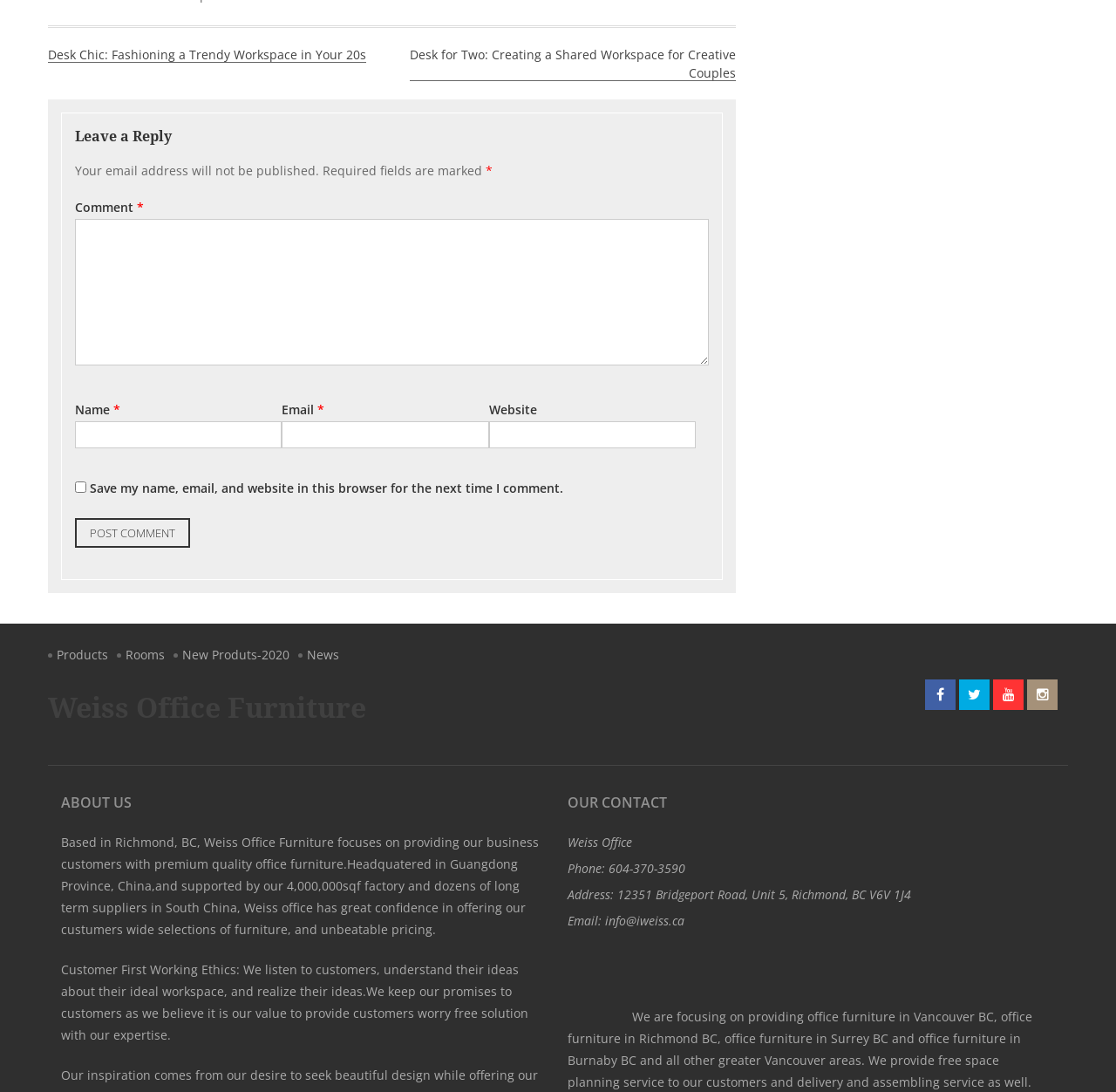Specify the bounding box coordinates of the area to click in order to execute this command: 'Learn about local moving services'. The coordinates should consist of four float numbers ranging from 0 to 1, and should be formatted as [left, top, right, bottom].

None